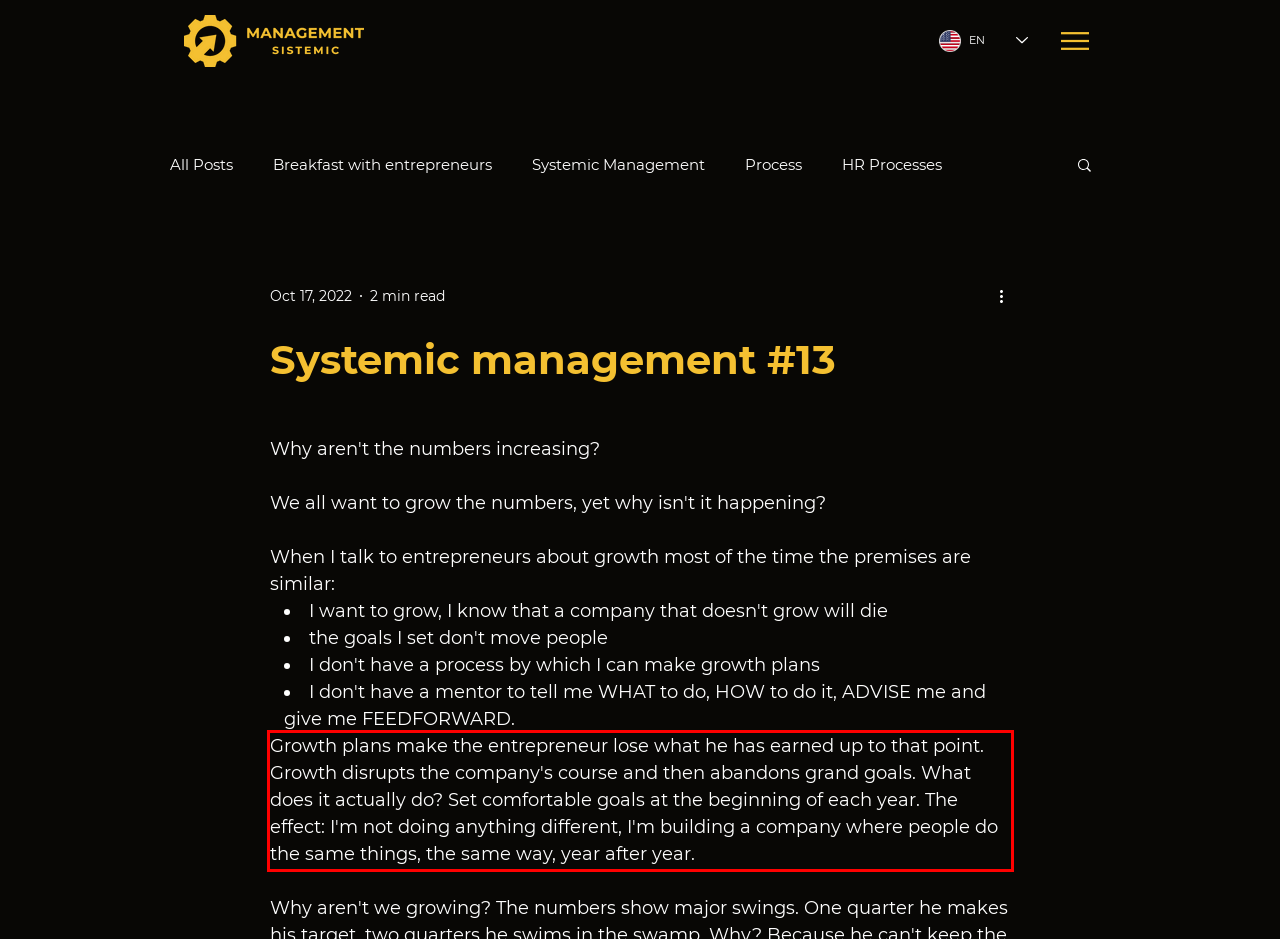Analyze the screenshot of a webpage where a red rectangle is bounding a UI element. Extract and generate the text content within this red bounding box.

Growth plans make the entrepreneur lose what he has earned up to that point. Growth disrupts the company's course and then abandons grand goals. What does it actually do? Set comfortable goals at the beginning of each year. The effect: I'm not doing anything different, I'm building a company where people do the same things, the same way, year after year.